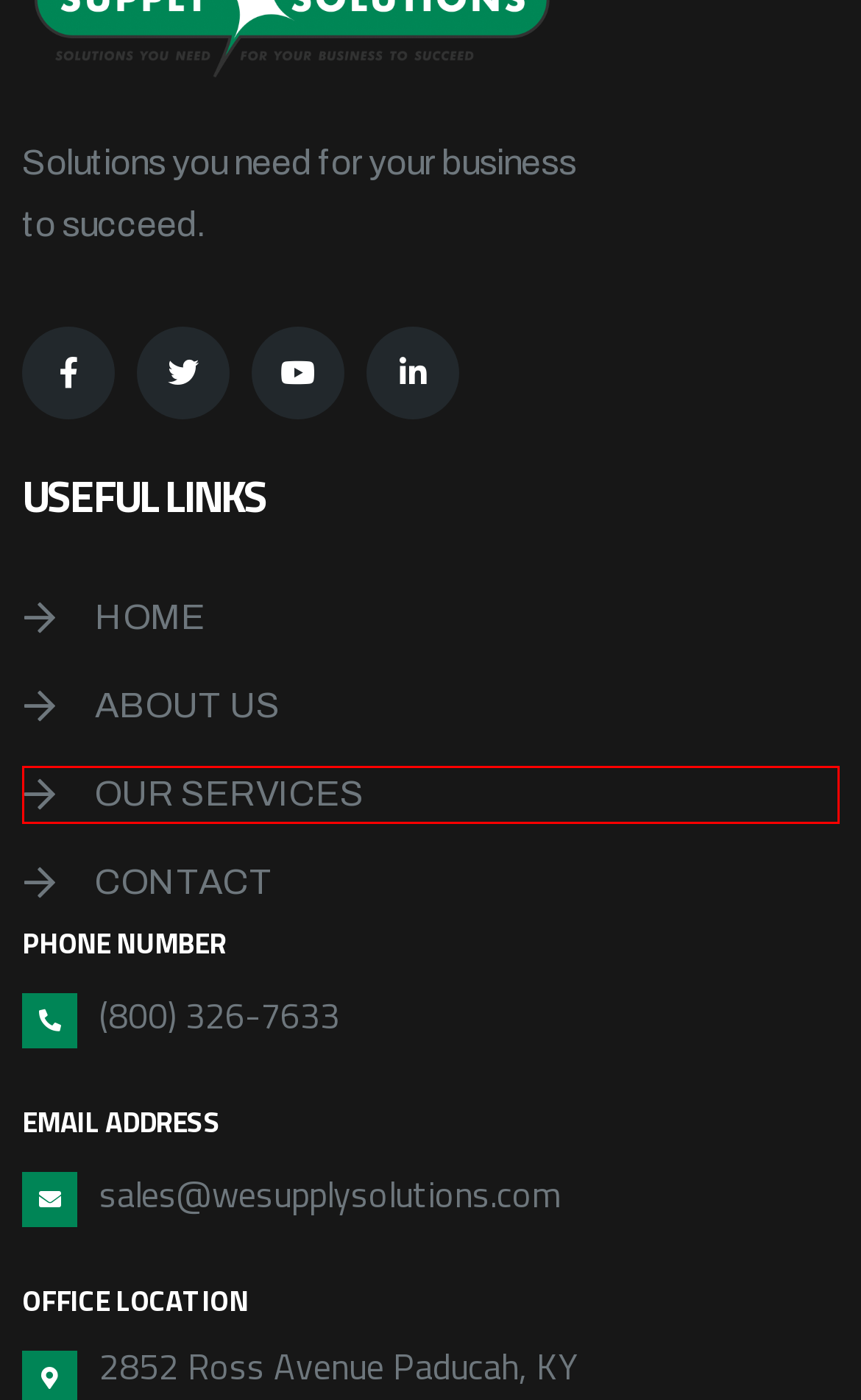Given a screenshot of a webpage with a red bounding box, please pick the webpage description that best fits the new webpage after clicking the element inside the bounding box. Here are the candidates:
A. About Us – Supply Solutions
B. Office Supplies – Supply Solutions
C. Promotional Products – Supply Solutions
D. Restaurant Equipment – Supply Solutions
E. Supply Solutions
F. Commercial Furniture – Supply Solutions
G. Safety Supplies – Supply Solutions
H. Our Services – Supply Solutions

H